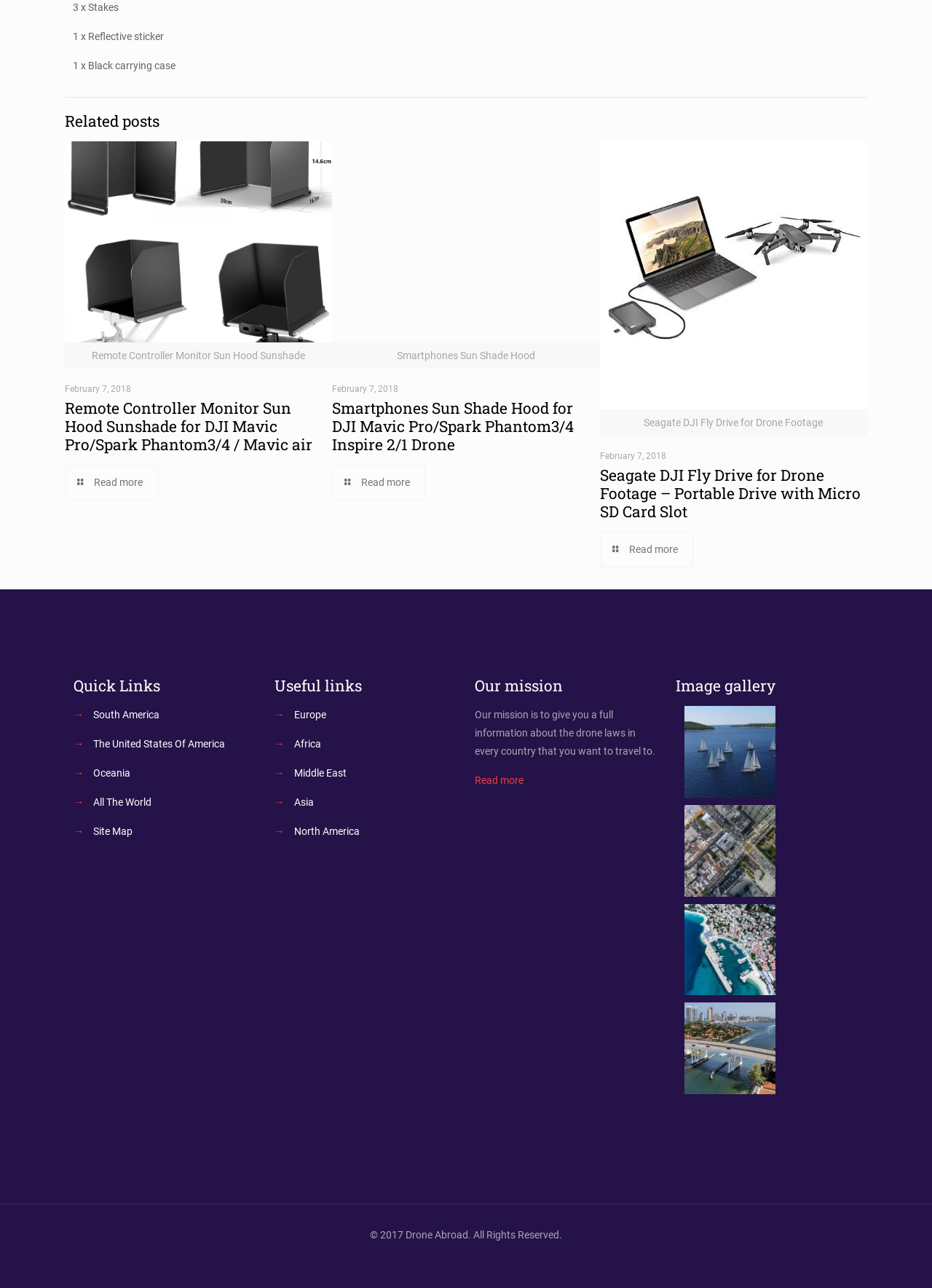Provide the bounding box coordinates of the area you need to click to execute the following instruction: "Click on 'Remote Controller Monitor Sun Hood Sunshade'".

[0.07, 0.11, 0.357, 0.266]